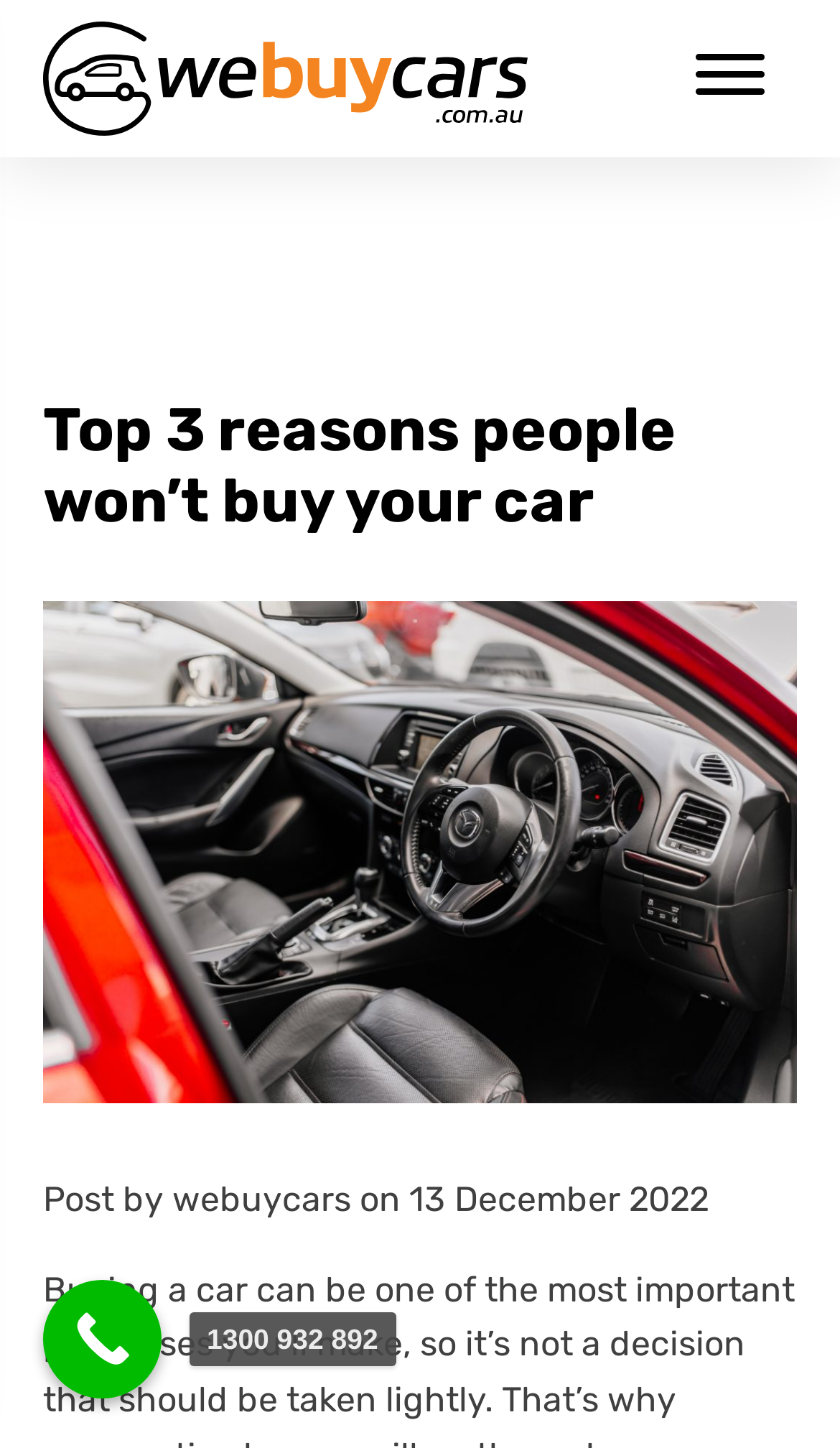Given the description of the UI element: "1300 932 892", predict the bounding box coordinates in the form of [left, top, right, bottom], with each value being a float between 0 and 1.

[0.051, 0.884, 0.192, 0.966]